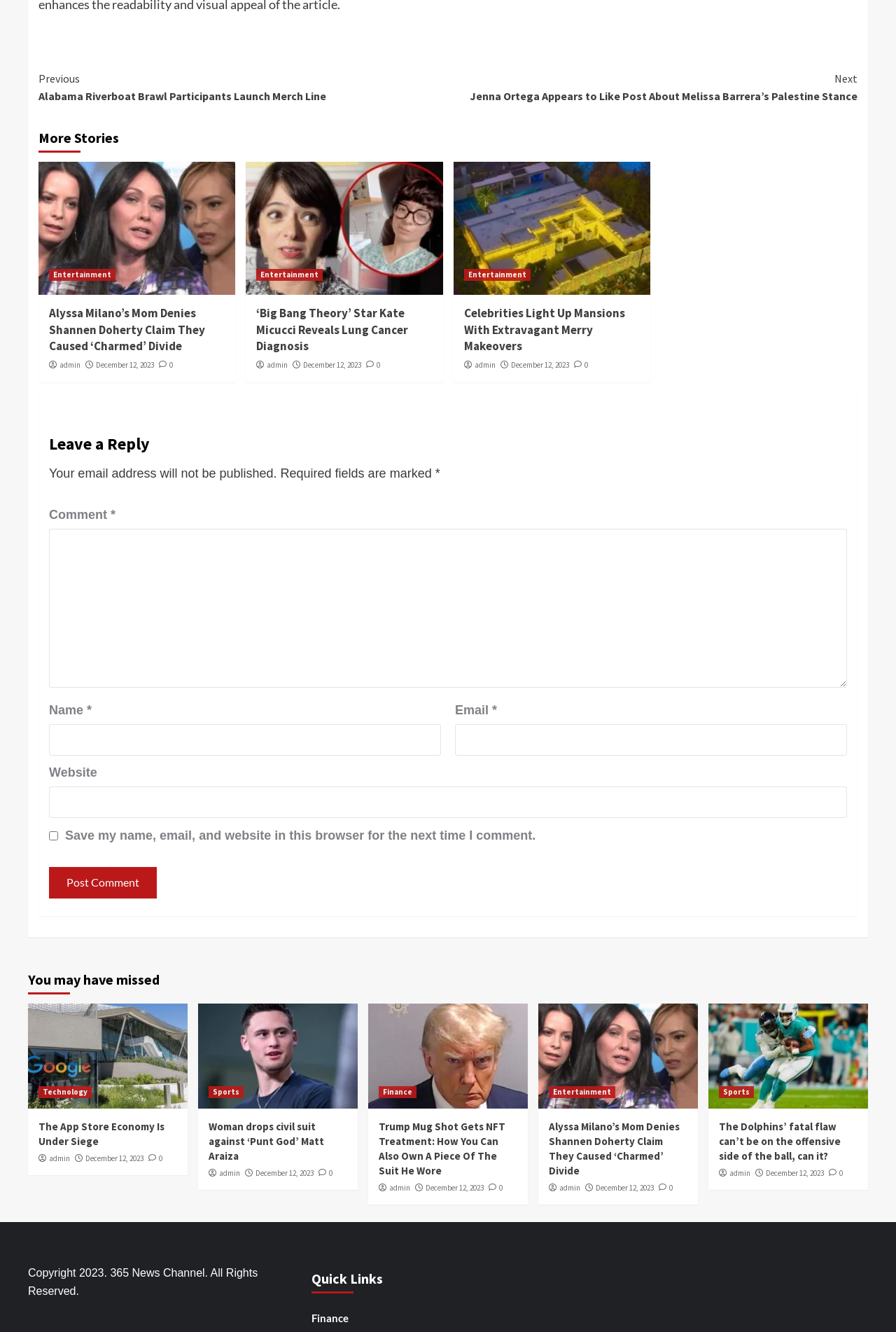How many comment fields are there in the webpage?
From the image, respond with a single word or phrase.

4